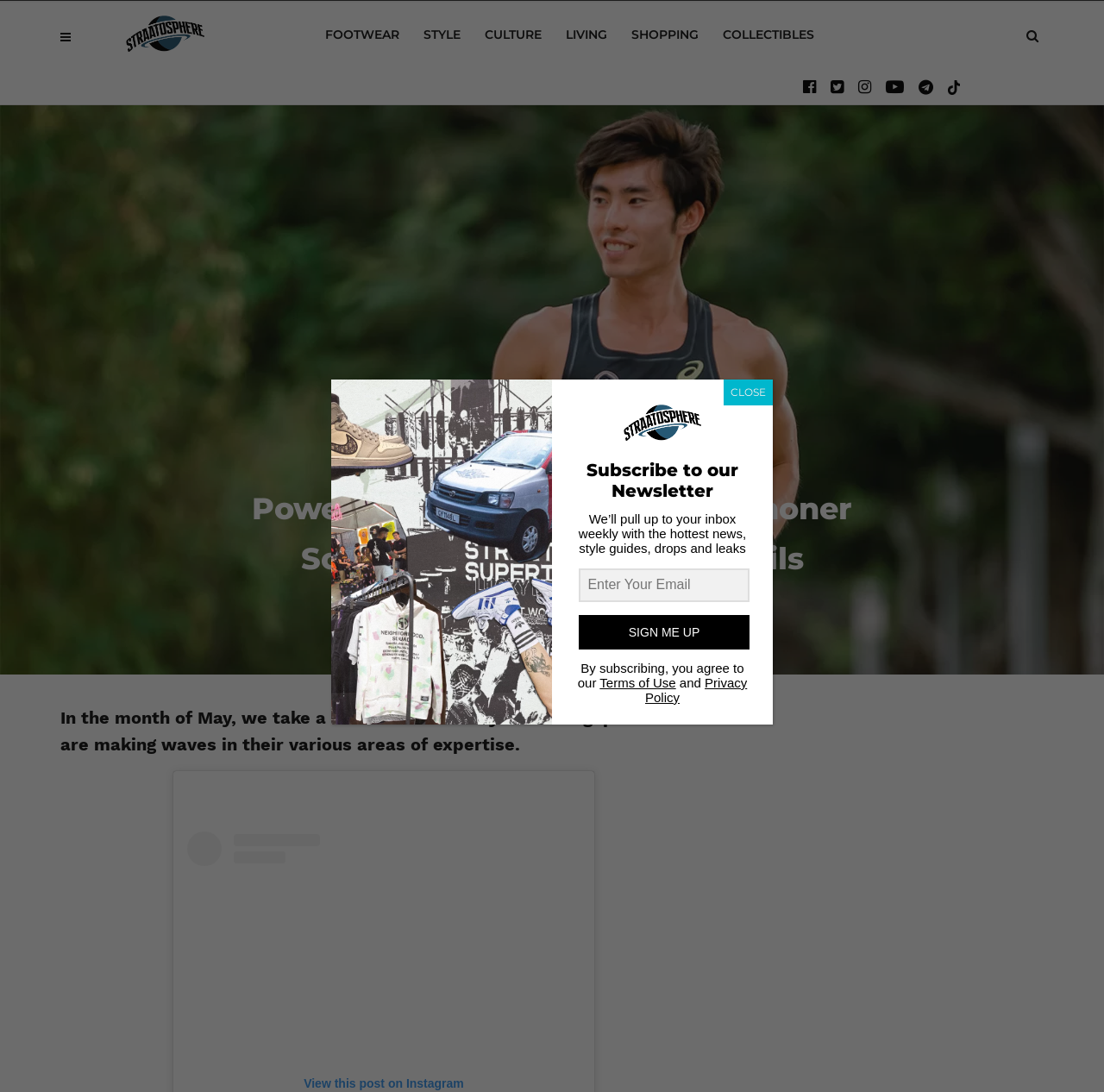Give a short answer using one word or phrase for the question:
What is the category of the article 'Power player: All eyes on marathoner Soh Rui Yong as he blazes trails'?

SPORTS